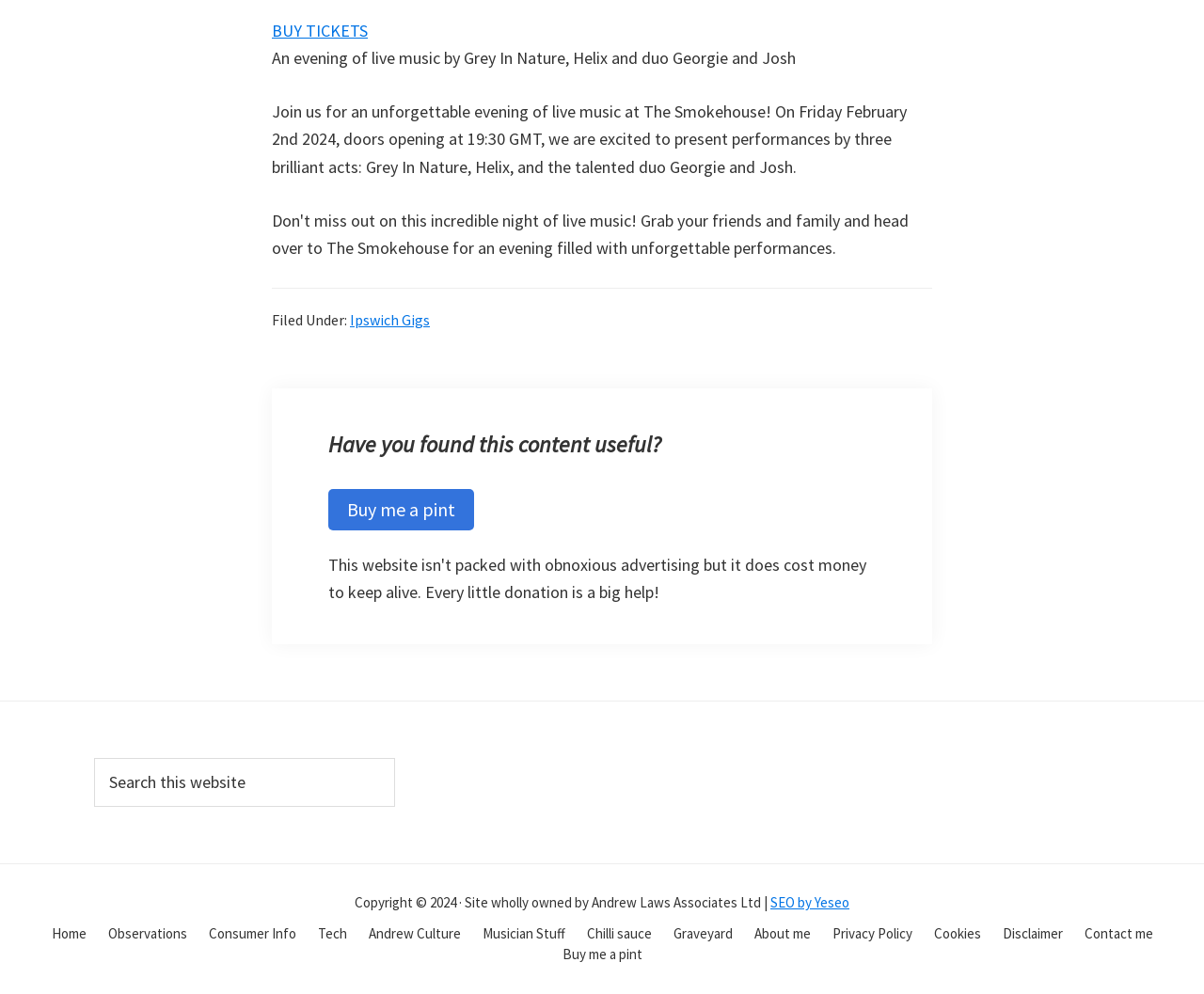Find the bounding box coordinates for the HTML element described in this sentence: "Buy me a pint". Provide the coordinates as four float numbers between 0 and 1, in the format [left, top, right, bottom].

[0.467, 0.95, 0.533, 0.971]